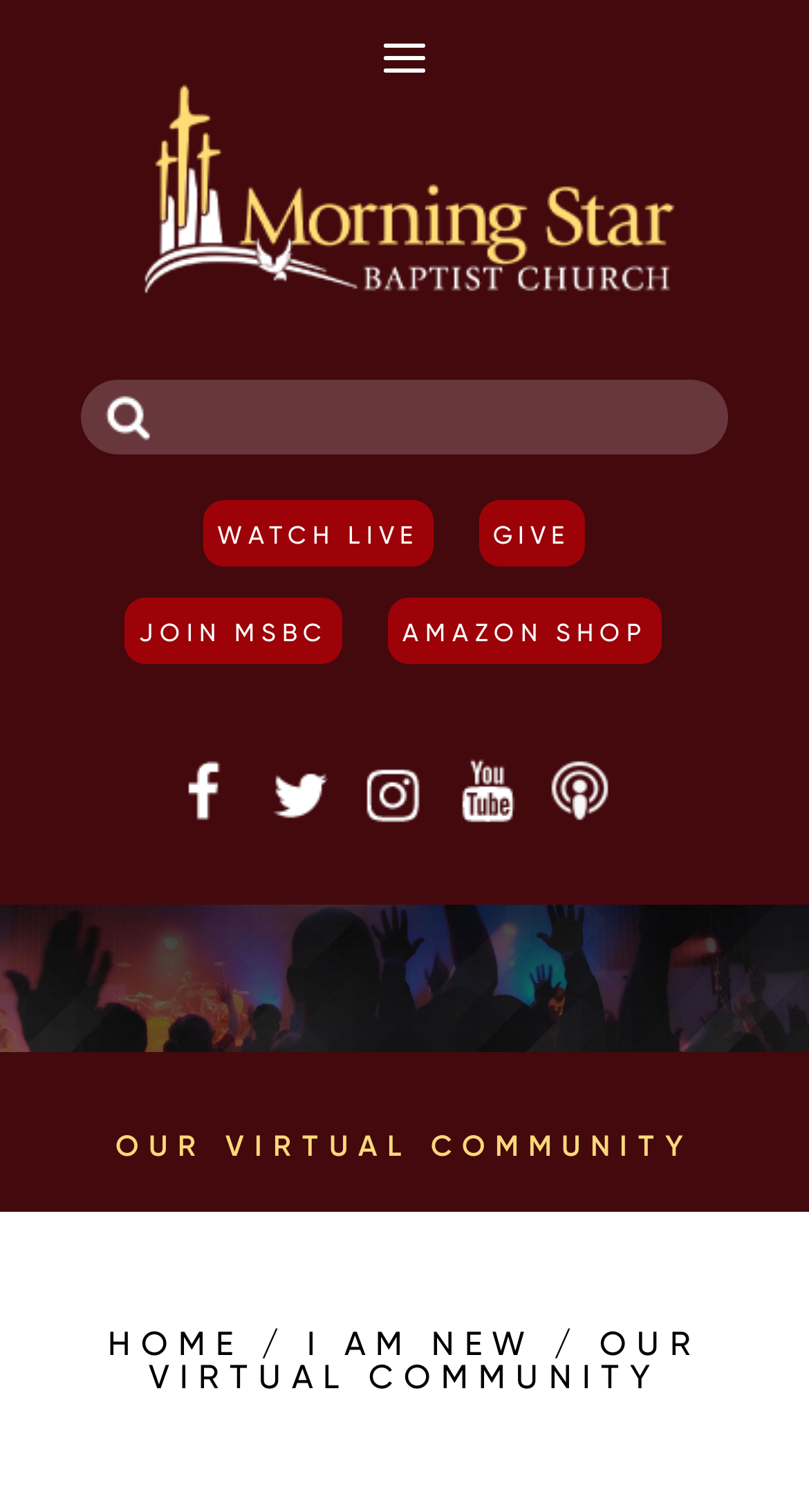Determine the main heading text of the webpage.

OUR VIRTUAL COMMUNITY